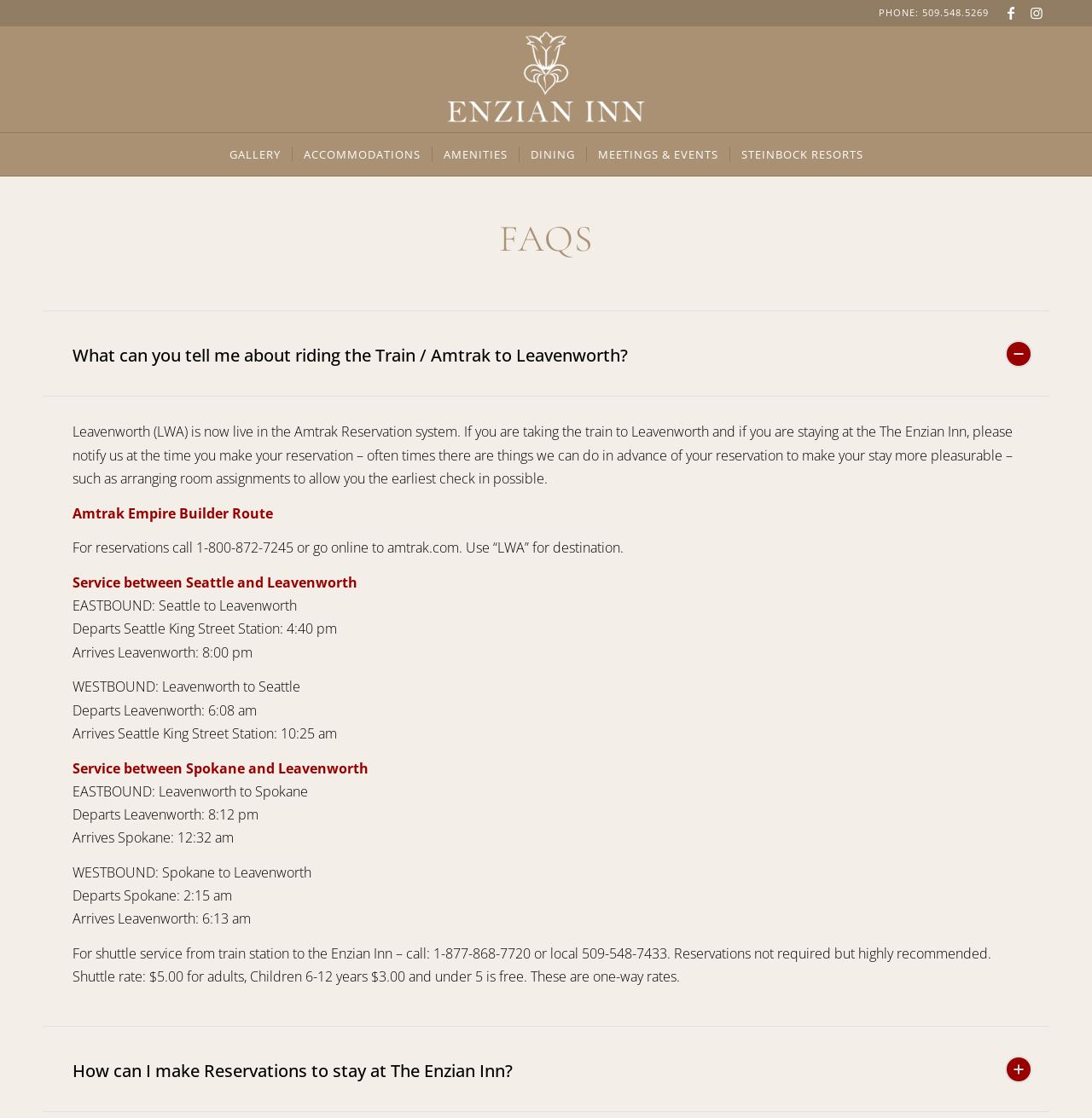Locate the bounding box coordinates of the area you need to click to fulfill this instruction: 'Click on What can you tell me about riding the Train / Amtrak to Leavenworth? tab'. The coordinates must be in the form of four float numbers ranging from 0 to 1: [left, top, right, bottom].

[0.039, 0.278, 0.961, 0.355]